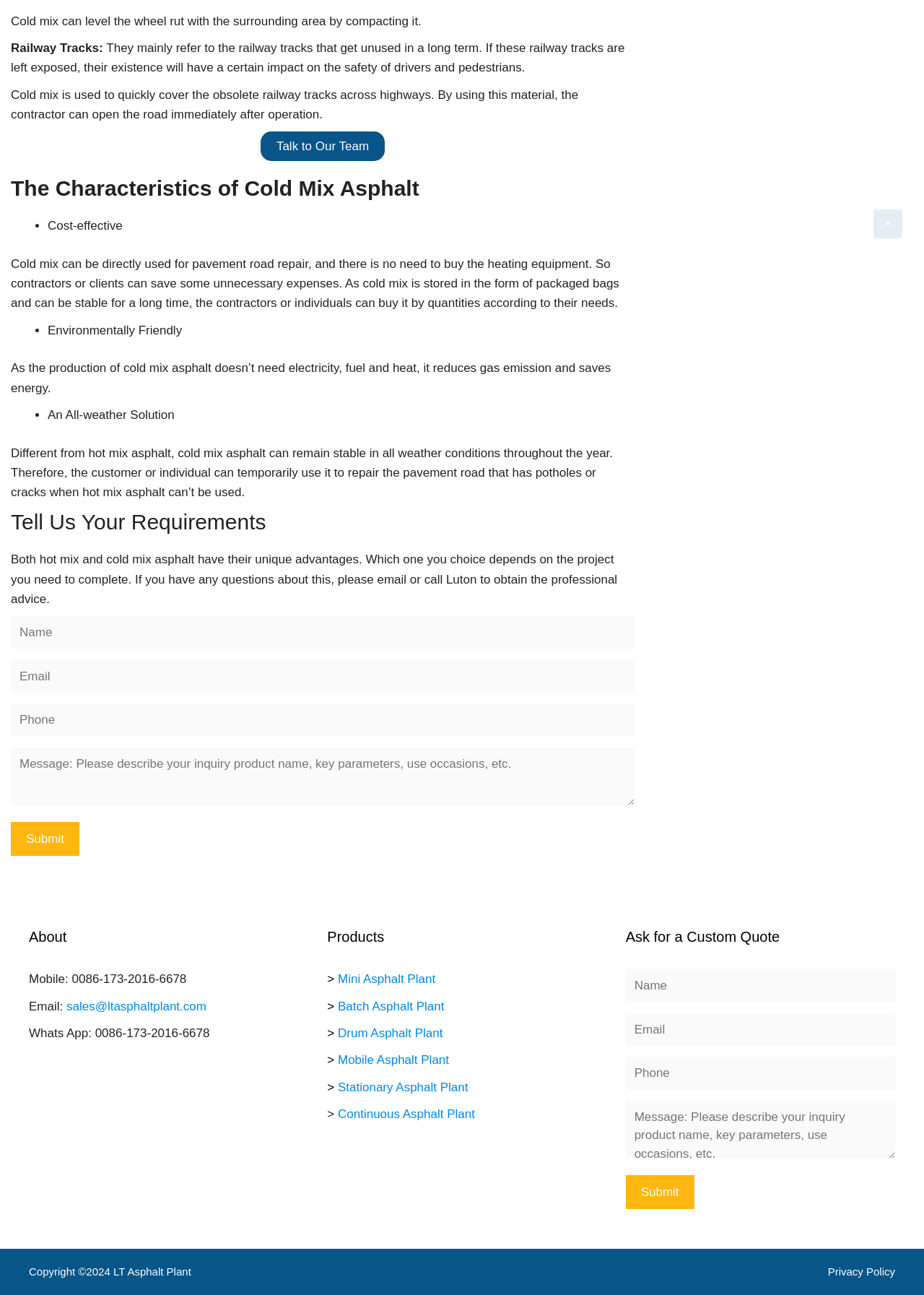Give the bounding box coordinates for this UI element: "Stationary Asphalt Plant". The coordinates should be four float numbers between 0 and 1, arranged as [left, top, right, bottom].

[0.366, 0.834, 0.507, 0.845]